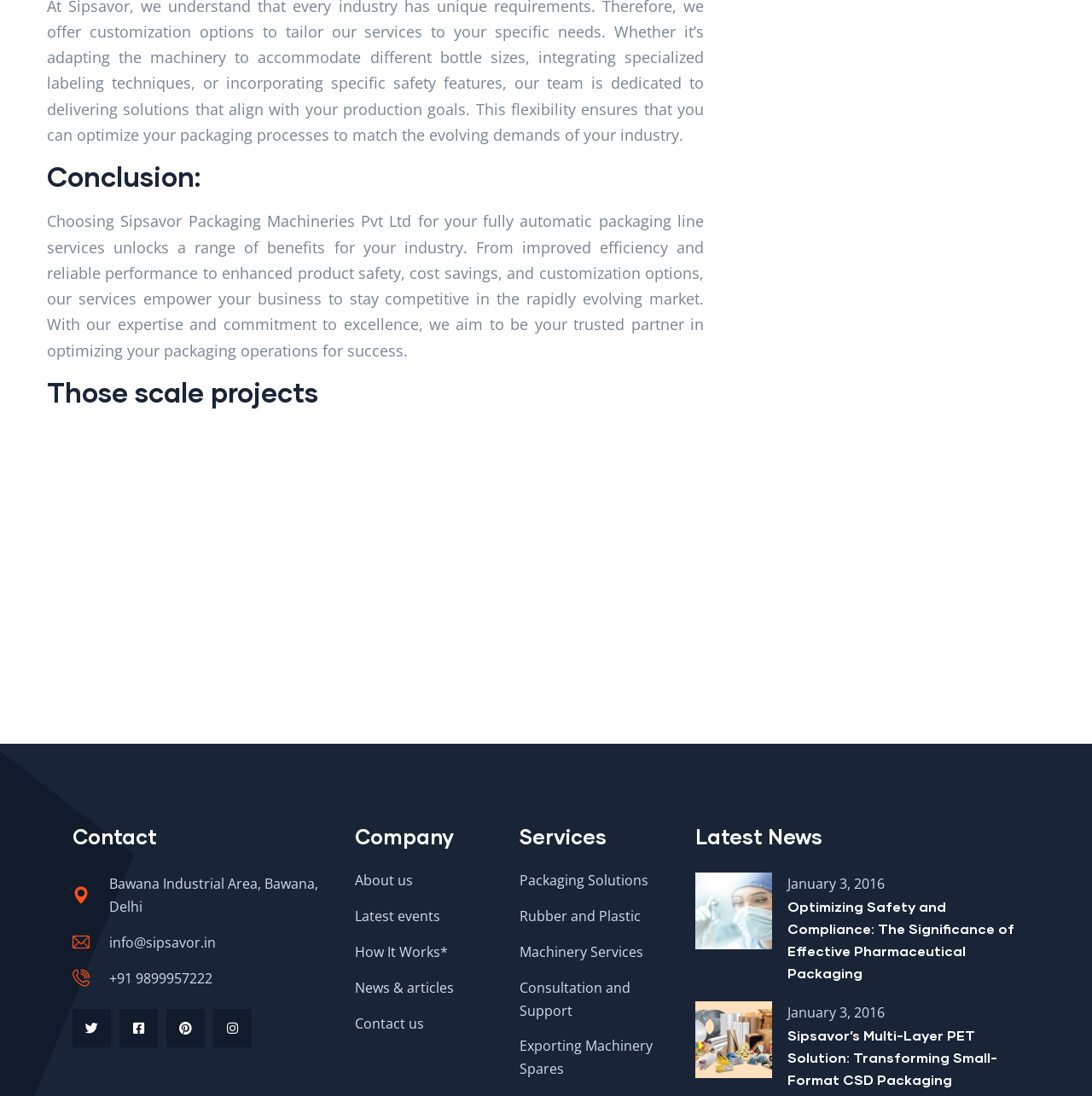Look at the image and answer the question in detail:
What is the company's area of expertise?

I found the company's area of expertise by looking at the 'Services' section, which lists several services including Packaging Solutions, Rubber and Plastic, Machinery Services, and more. This suggests that the company specializes in packaging solutions.